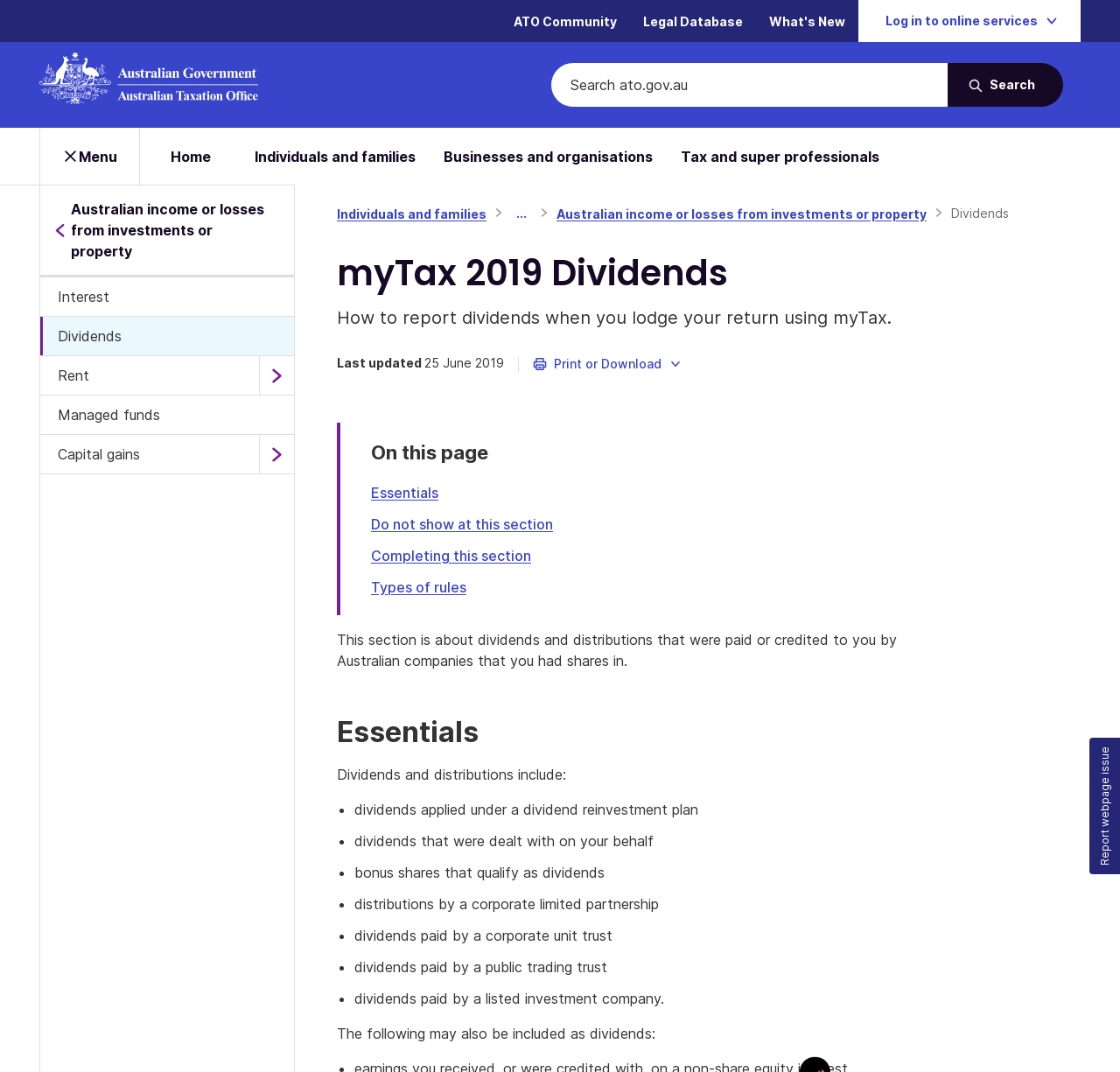Please determine the bounding box coordinates for the UI element described as: "Managed funds".

[0.036, 0.369, 0.262, 0.405]